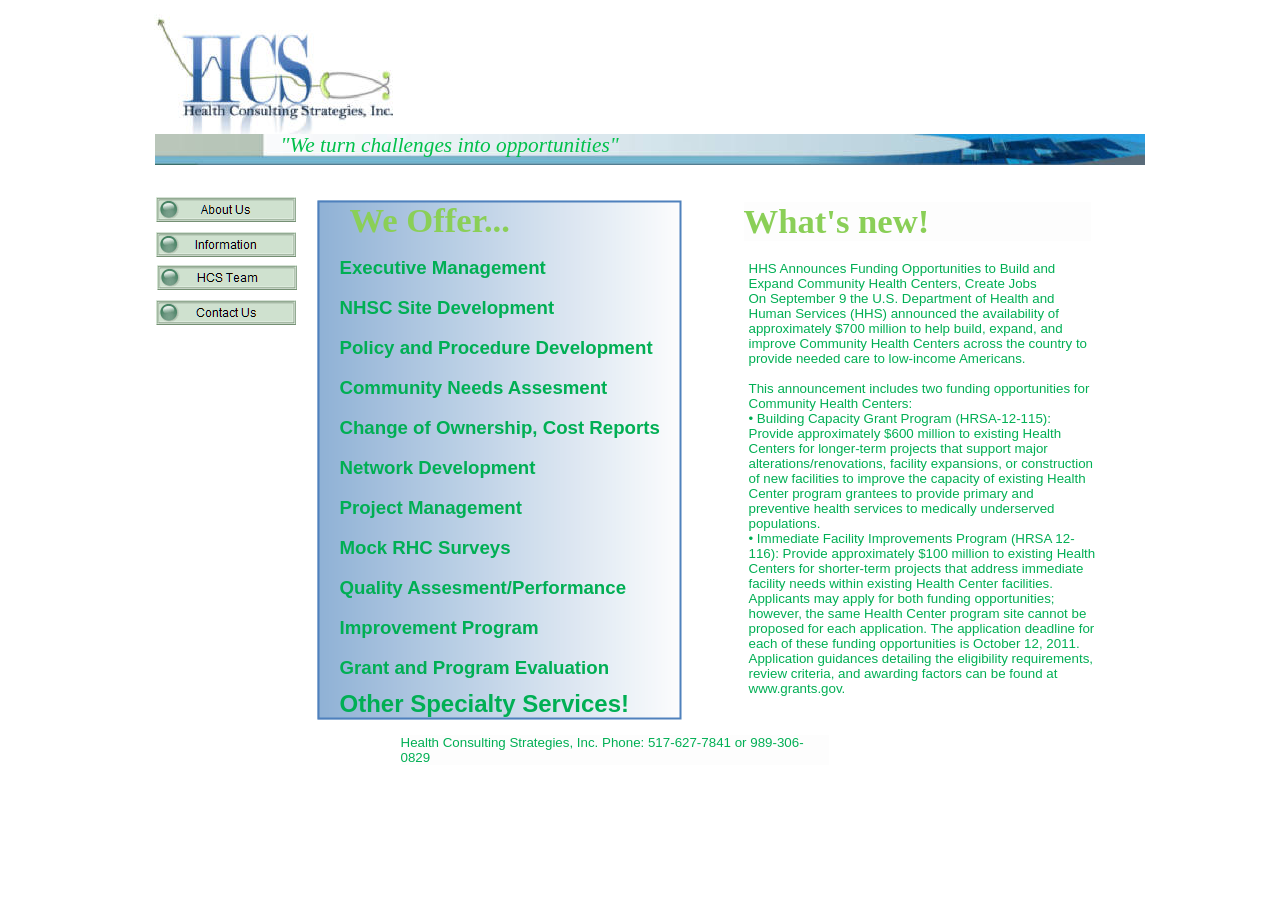Bounding box coordinates are specified in the format (top-left x, top-left y, bottom-right x, bottom-right y). All values are floating point numbers bounded between 0 and 1. Please provide the bounding box coordinate of the region this sentence describes: name="#Untitled 4"

[0.122, 0.3, 0.232, 0.318]